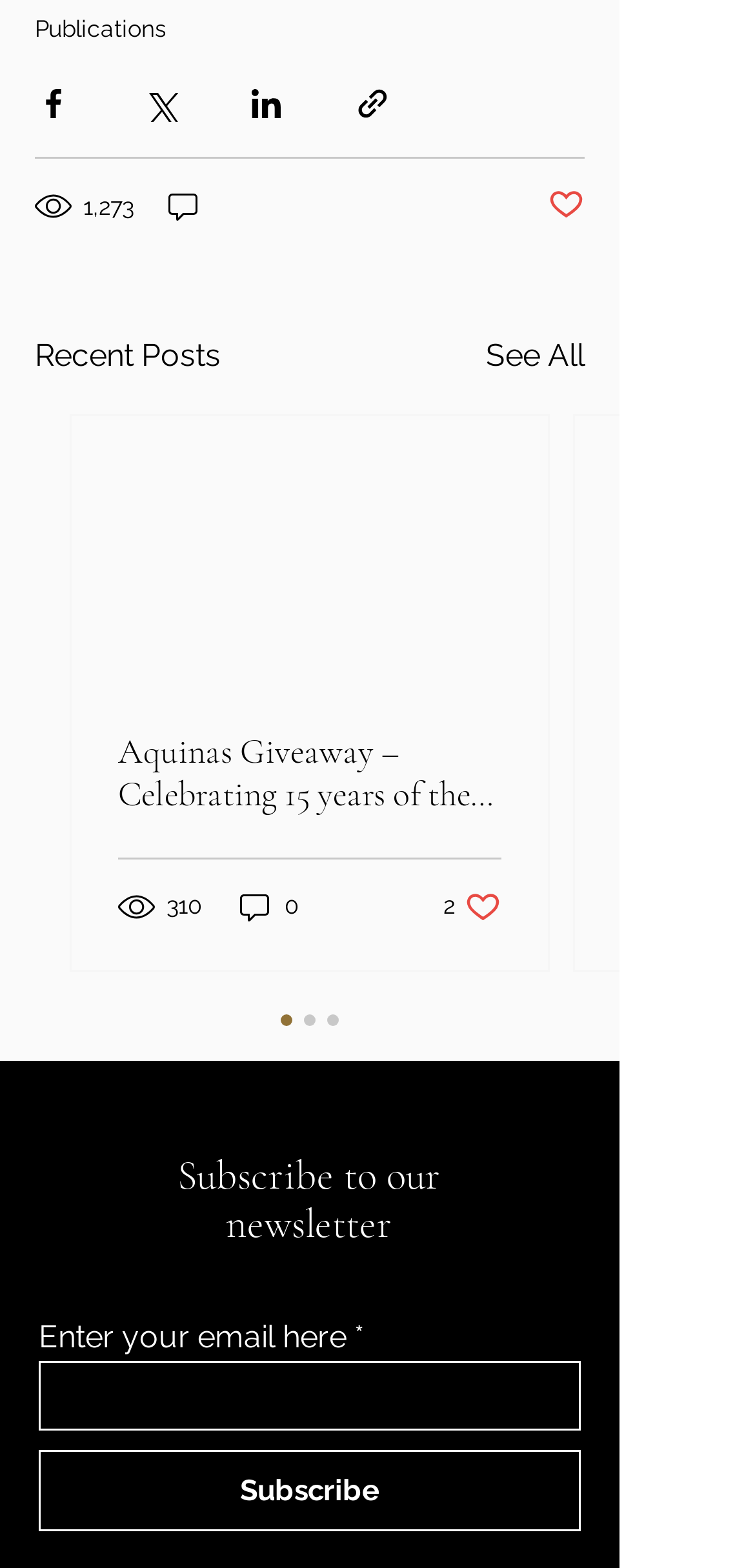Determine the bounding box coordinates of the clickable element to complete this instruction: "Click to like a post". Provide the coordinates in the format of four float numbers between 0 and 1, [left, top, right, bottom].

[0.726, 0.119, 0.774, 0.145]